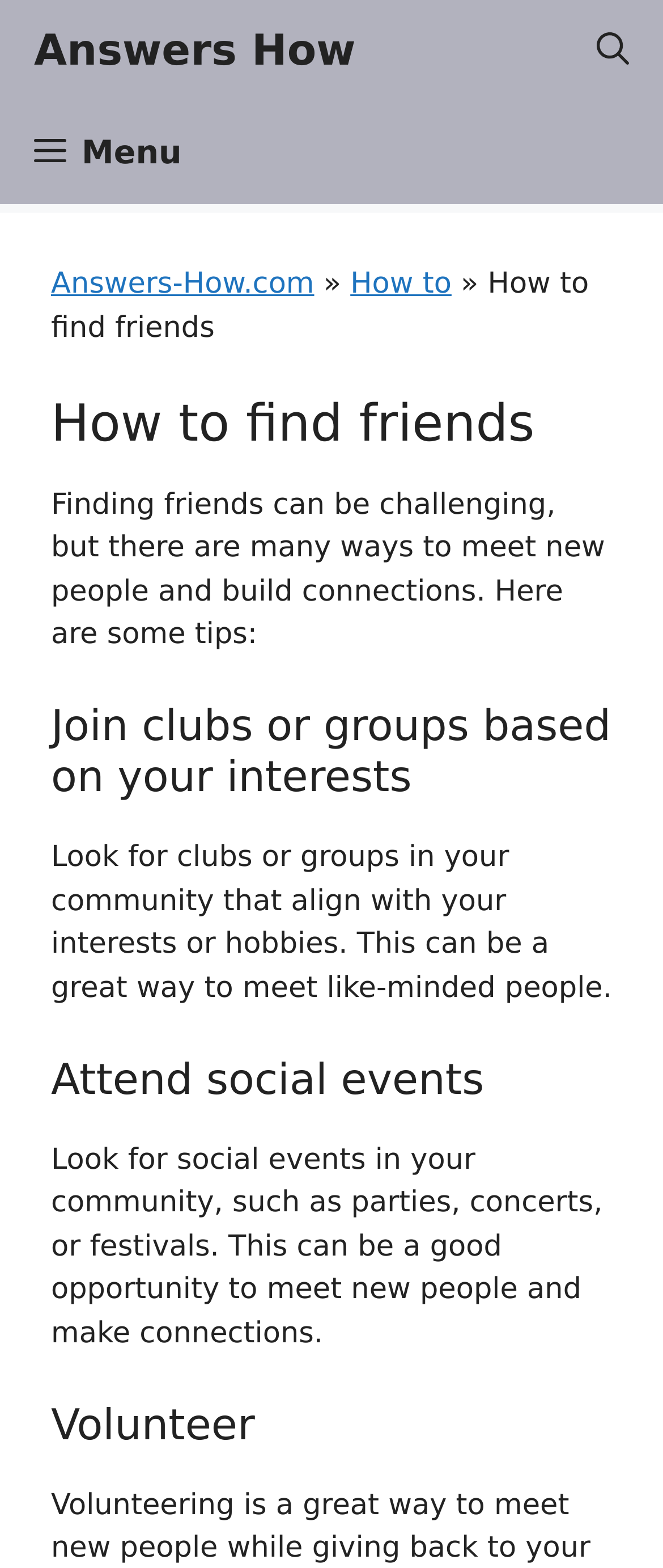What is the benefit of volunteering?
From the image, provide a succinct answer in one word or a short phrase.

Meet new people